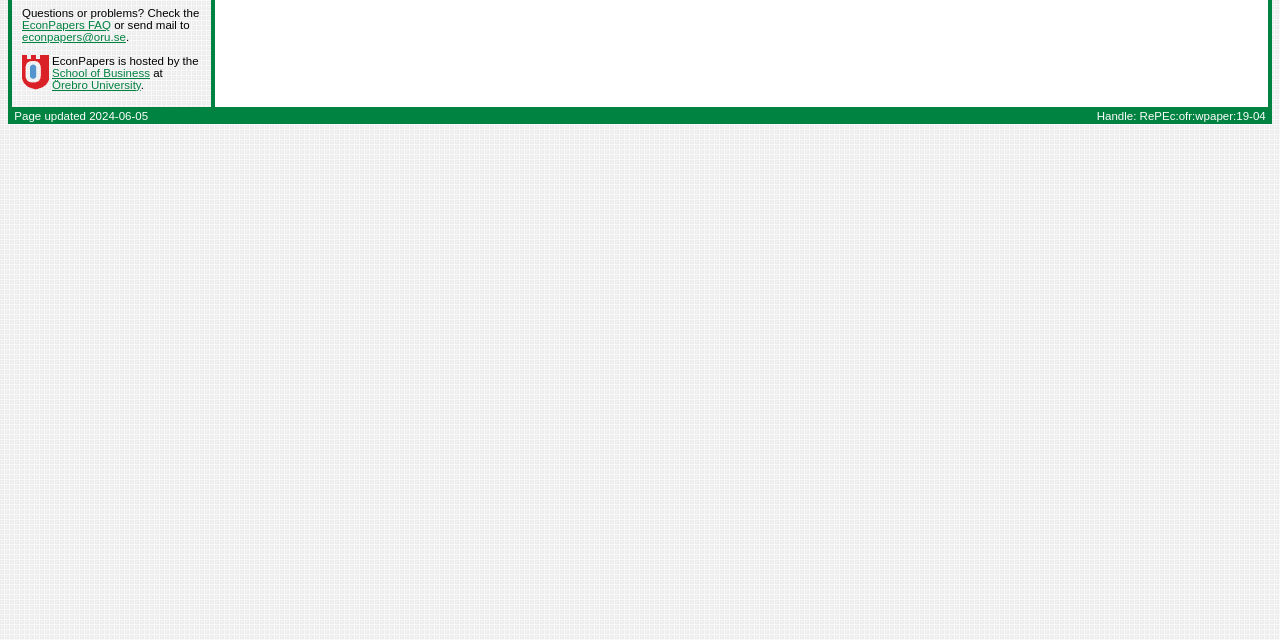Determine the bounding box for the UI element as described: "Redeem Codes". The coordinates should be represented as four float numbers between 0 and 1, formatted as [left, top, right, bottom].

None